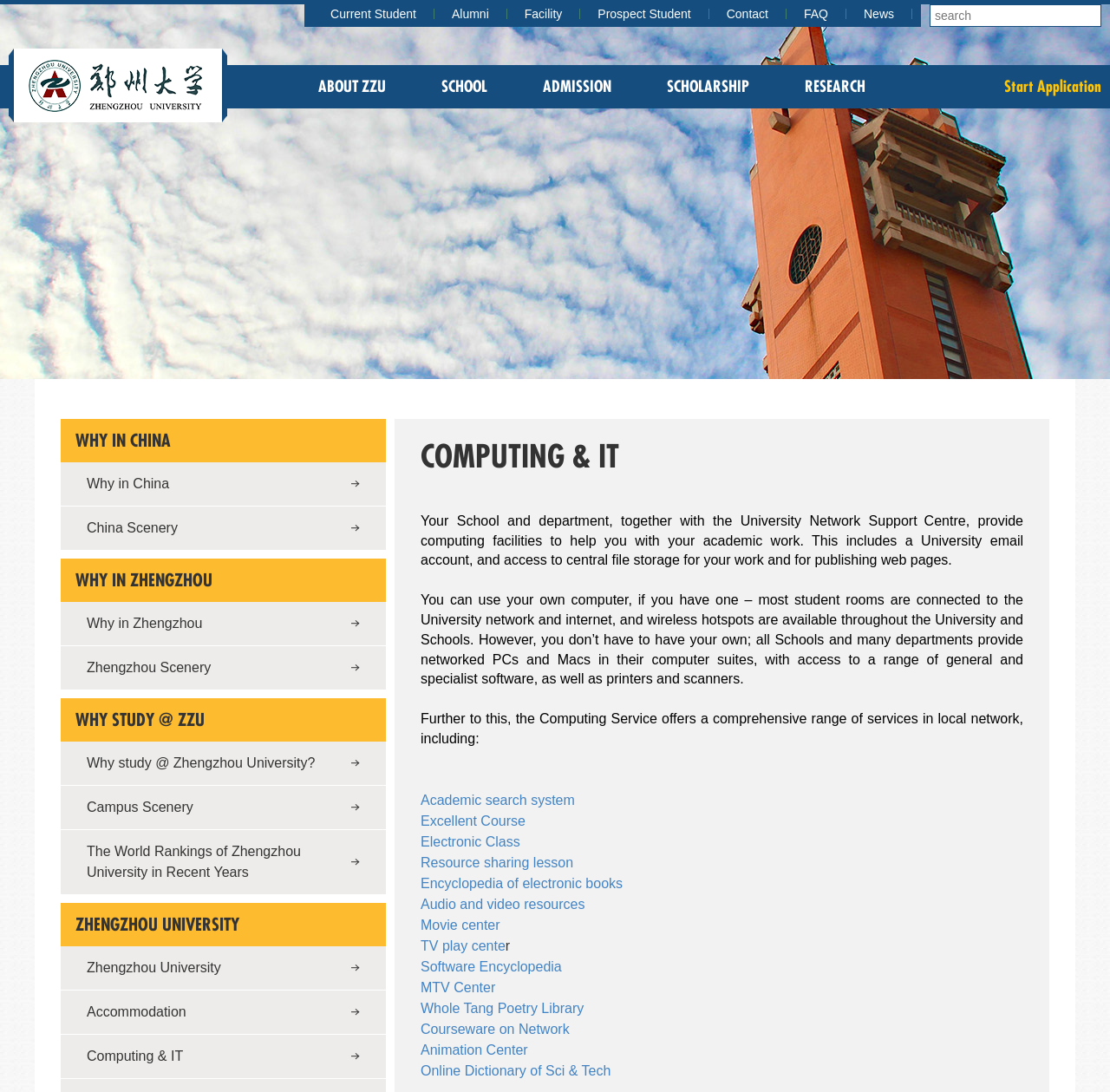Please identify the bounding box coordinates of the clickable element to fulfill the following instruction: "explore why study at Zhengzhou University". The coordinates should be four float numbers between 0 and 1, i.e., [left, top, right, bottom].

[0.078, 0.679, 0.324, 0.719]